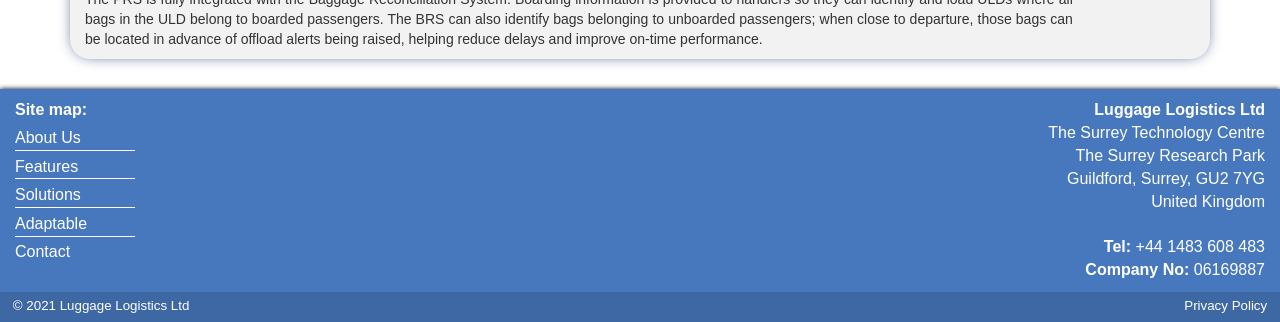What year is the copyright of the website?
Please provide a comprehensive answer based on the contents of the image.

The copyright year of the website can be found at the bottom of the webpage, where it is written as '© 2021 Luggage Logistics Ltd'.